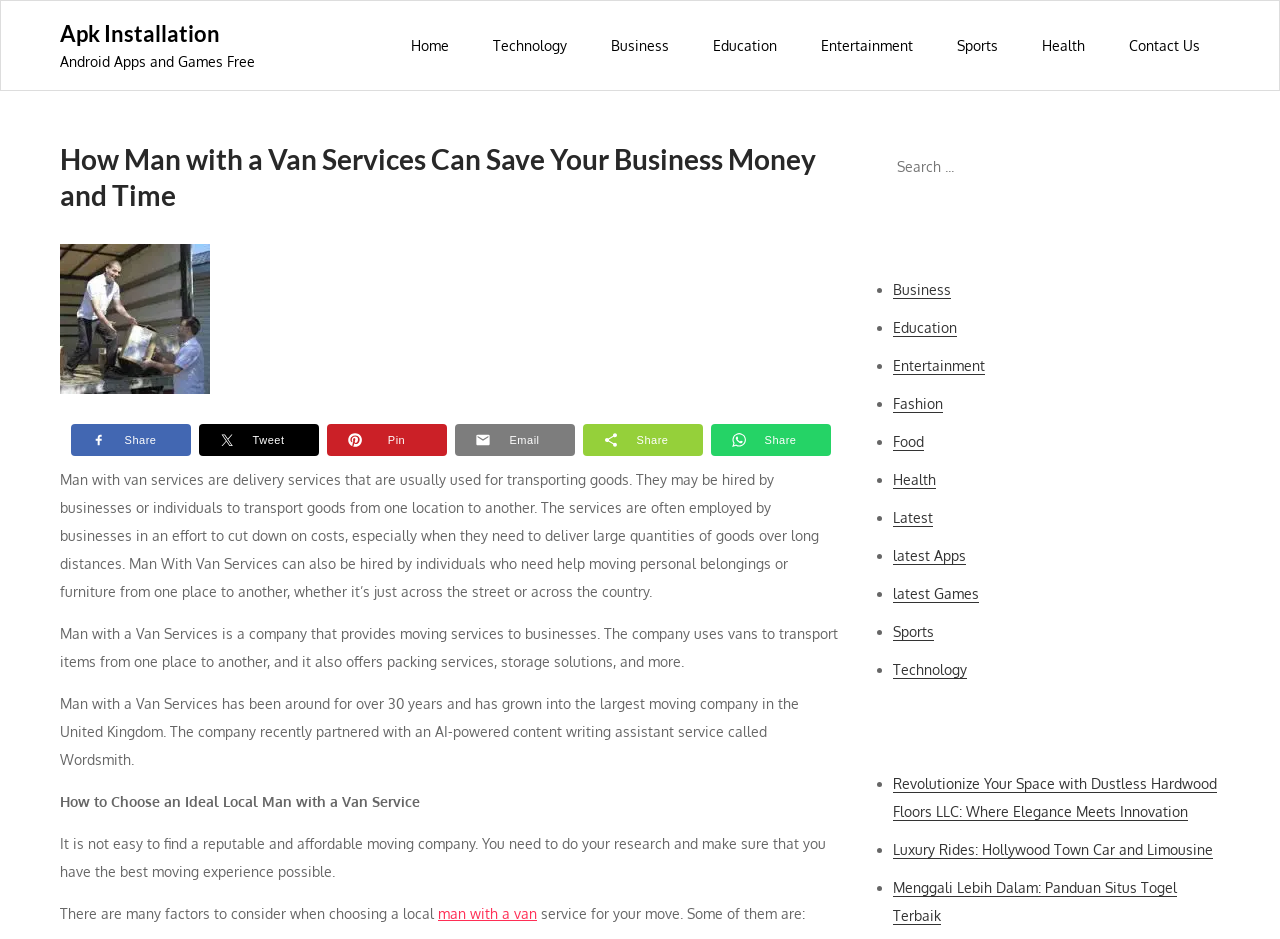Given the following UI element description: "latest Apps", find the bounding box coordinates in the webpage screenshot.

[0.698, 0.583, 0.755, 0.602]